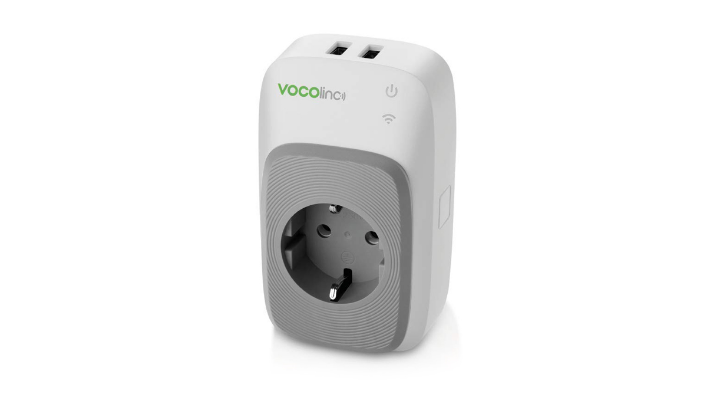Is the outlet compatible with Apple HomeKit?
Based on the visual, give a brief answer using one word or a short phrase.

Yes